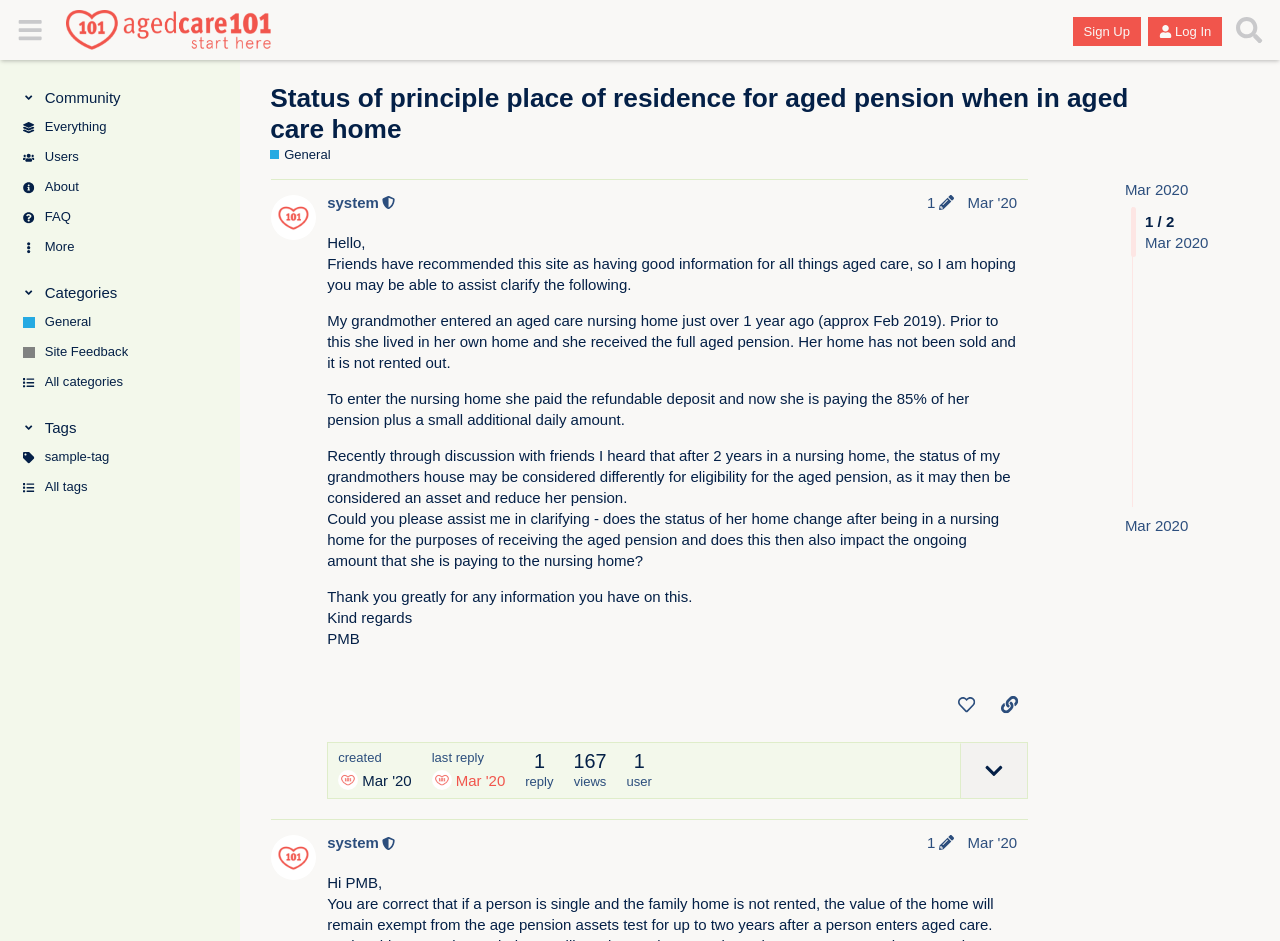Kindly provide the bounding box coordinates of the section you need to click on to fulfill the given instruction: "Search for topics".

[0.959, 0.009, 0.992, 0.055]